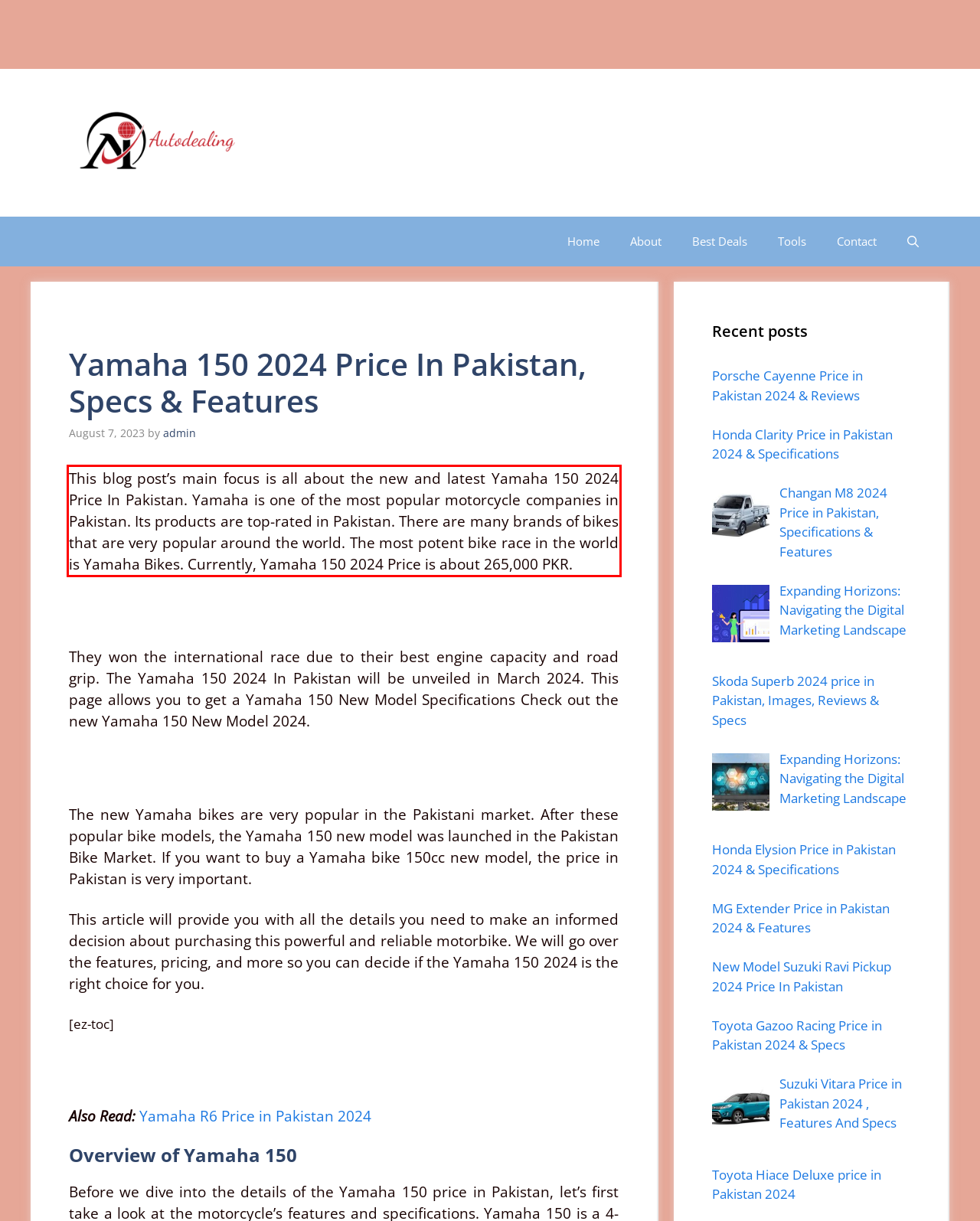Examine the webpage screenshot, find the red bounding box, and extract the text content within this marked area.

This blog post’s main focus is all about the new and latest Yamaha 150 2024 Price In Pakistan. Yamaha is one of the most popular motorcycle companies in Pakistan. Its products are top-rated in Pakistan. There are many brands of bikes that are very popular around the world. The most potent bike race in the world is Yamaha Bikes. Currently, Yamaha 150 2024 Price is about 265,000 PKR.